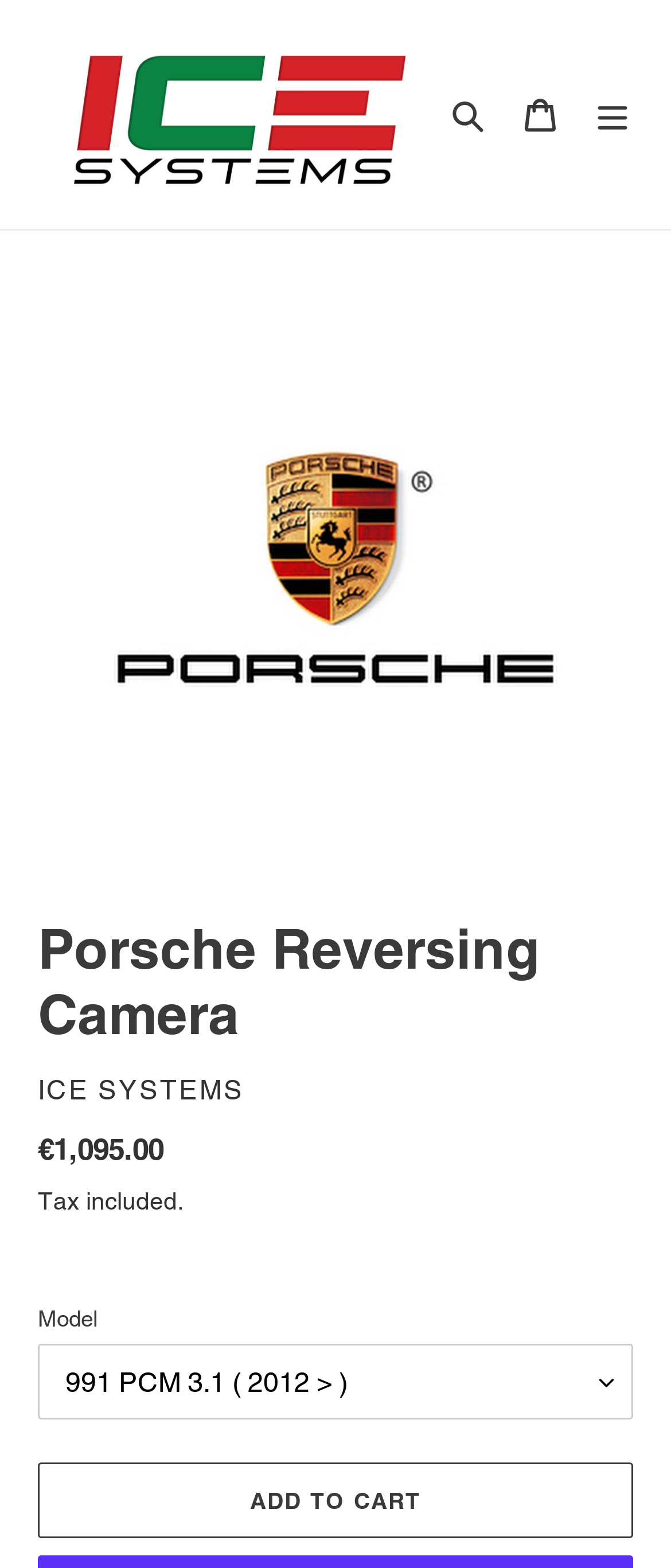What is the vendor of the Porsche reversing camera?
Please look at the screenshot and answer using one word or phrase.

ICE SYSTEMS